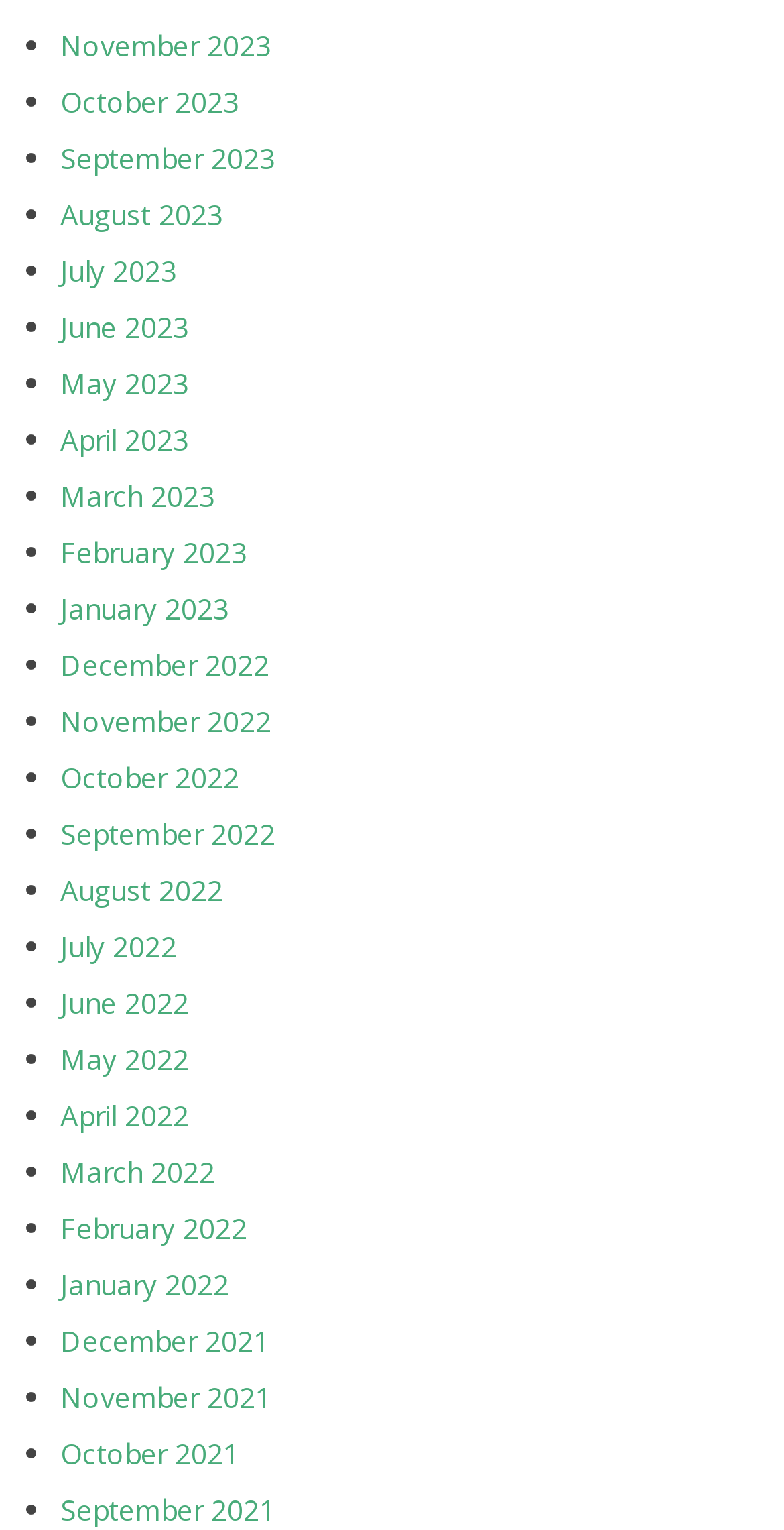What is the earliest month listed?
Answer the question using a single word or phrase, according to the image.

November 2021